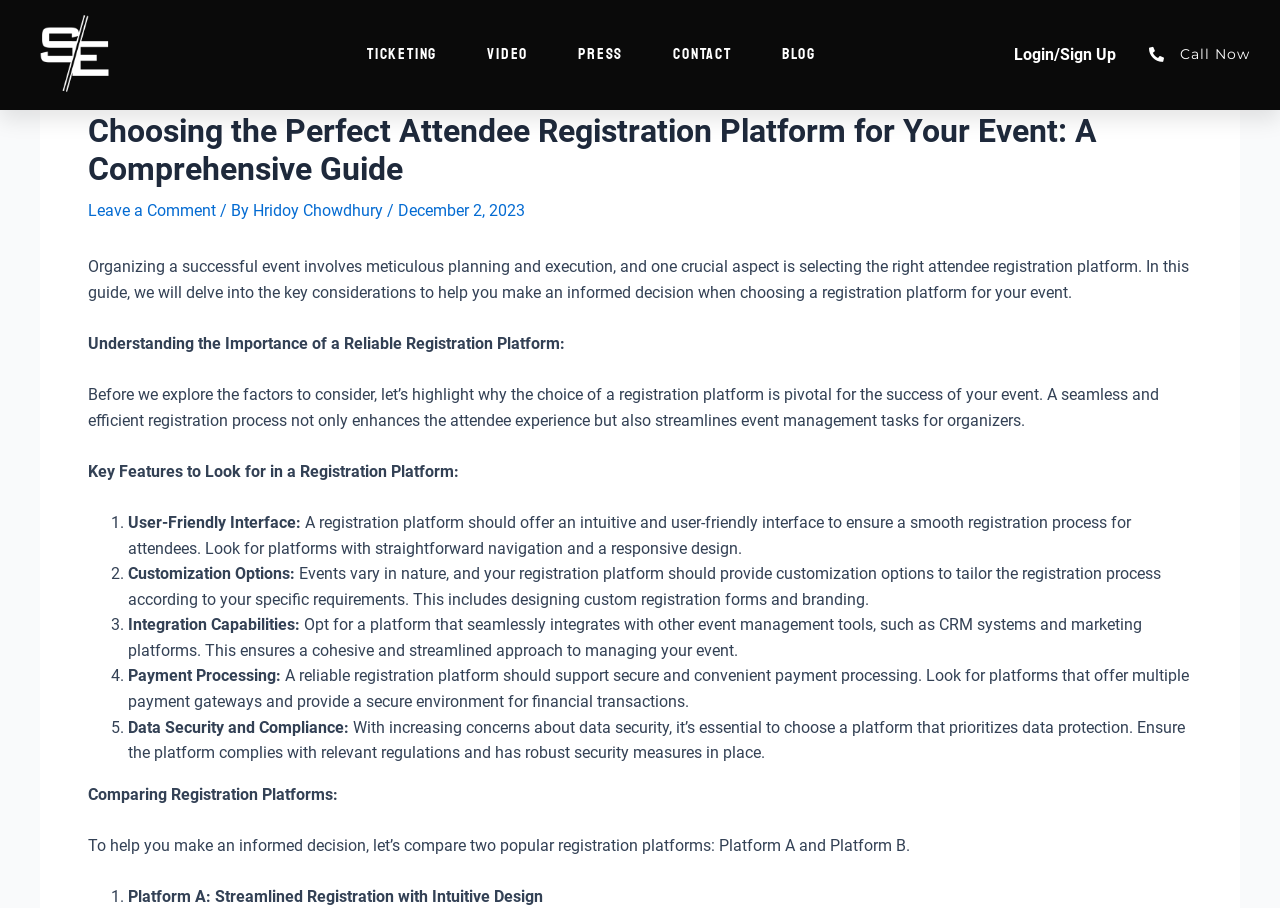Can you identify and provide the main heading of the webpage?

Choosing the Perfect Attendee Registration Platform for Your Event: A Comprehensive Guide